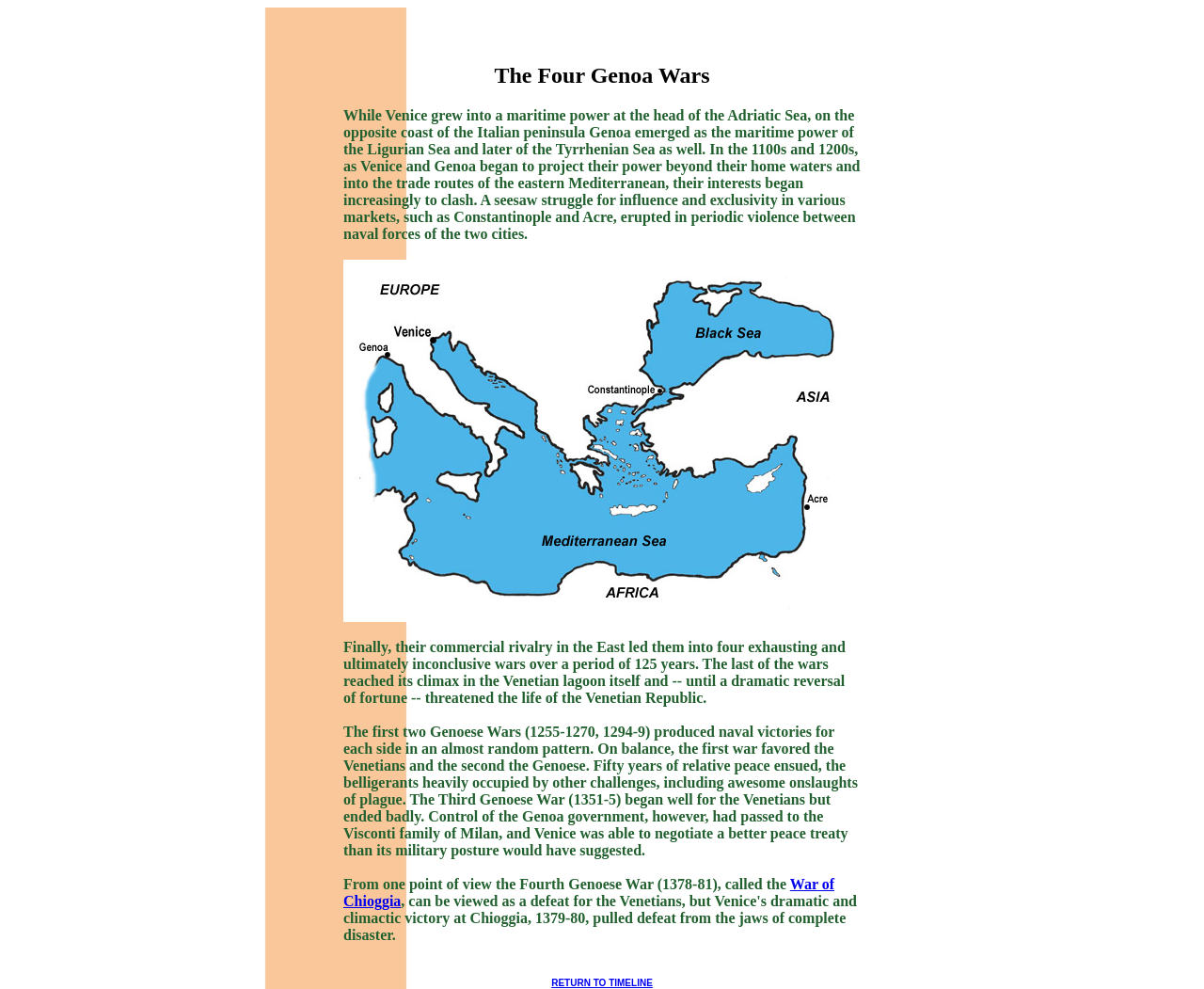Identify the bounding box coordinates of the HTML element based on this description: "Guide to Operating in Charlevoix".

None